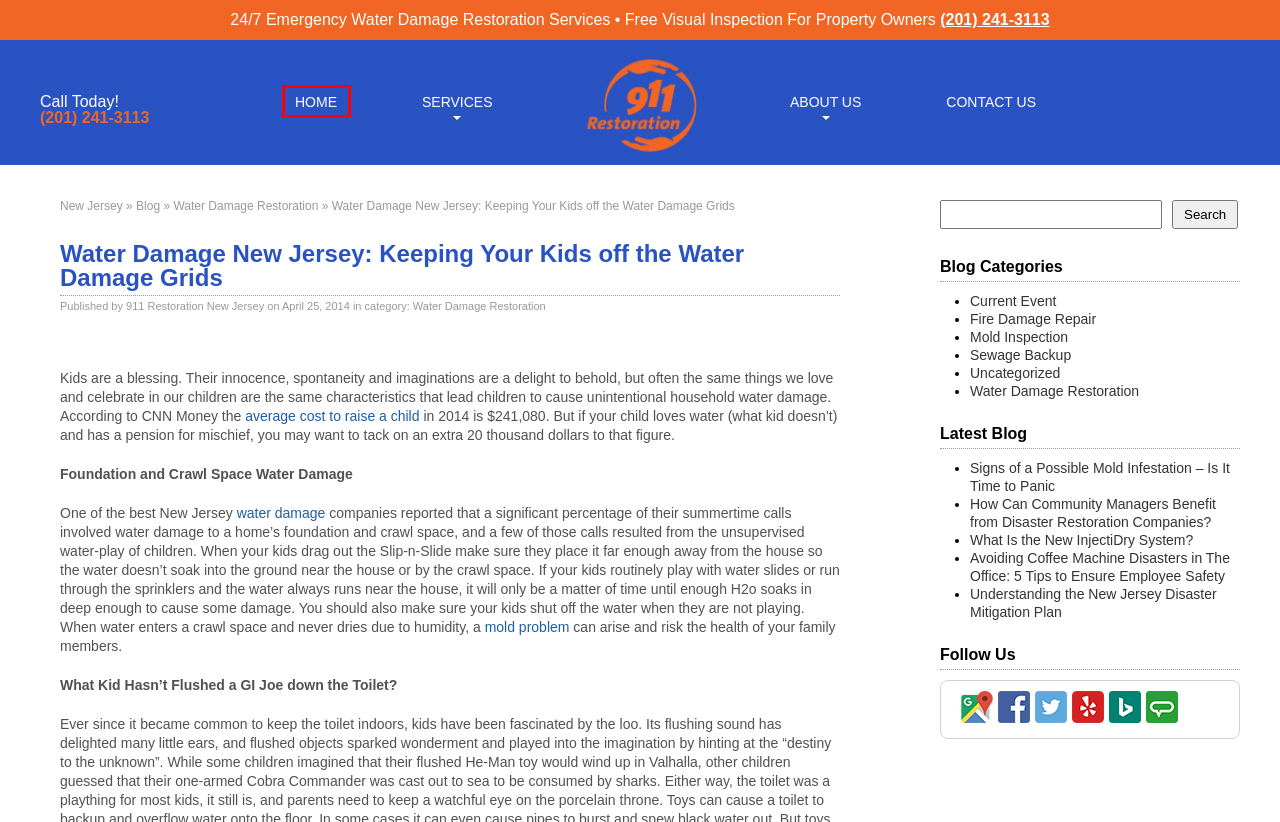You have a screenshot of a webpage with a red bounding box around a UI element. Determine which webpage description best matches the new webpage that results from clicking the element in the bounding box. Here are the candidates:
A. Water Damage Restoration NJ | 911 Restoration of Central New Jersey
B. Avoiding Coffee Machine Disasters: 5 Tips to Ensure Employee Safety
C. Everything You Need to Know About the InjectiDry Floor Drying System
D. Water Damage Restoration Archives - New Jersey
E. Uncategorized Archives - New Jersey
F. Water damage restoration New Jersey 24/7, Contact Us
G. 4 Steps Required for Disaster Mitigation for Properties in New Jersey
H. Current Event Archives - New Jersey

A